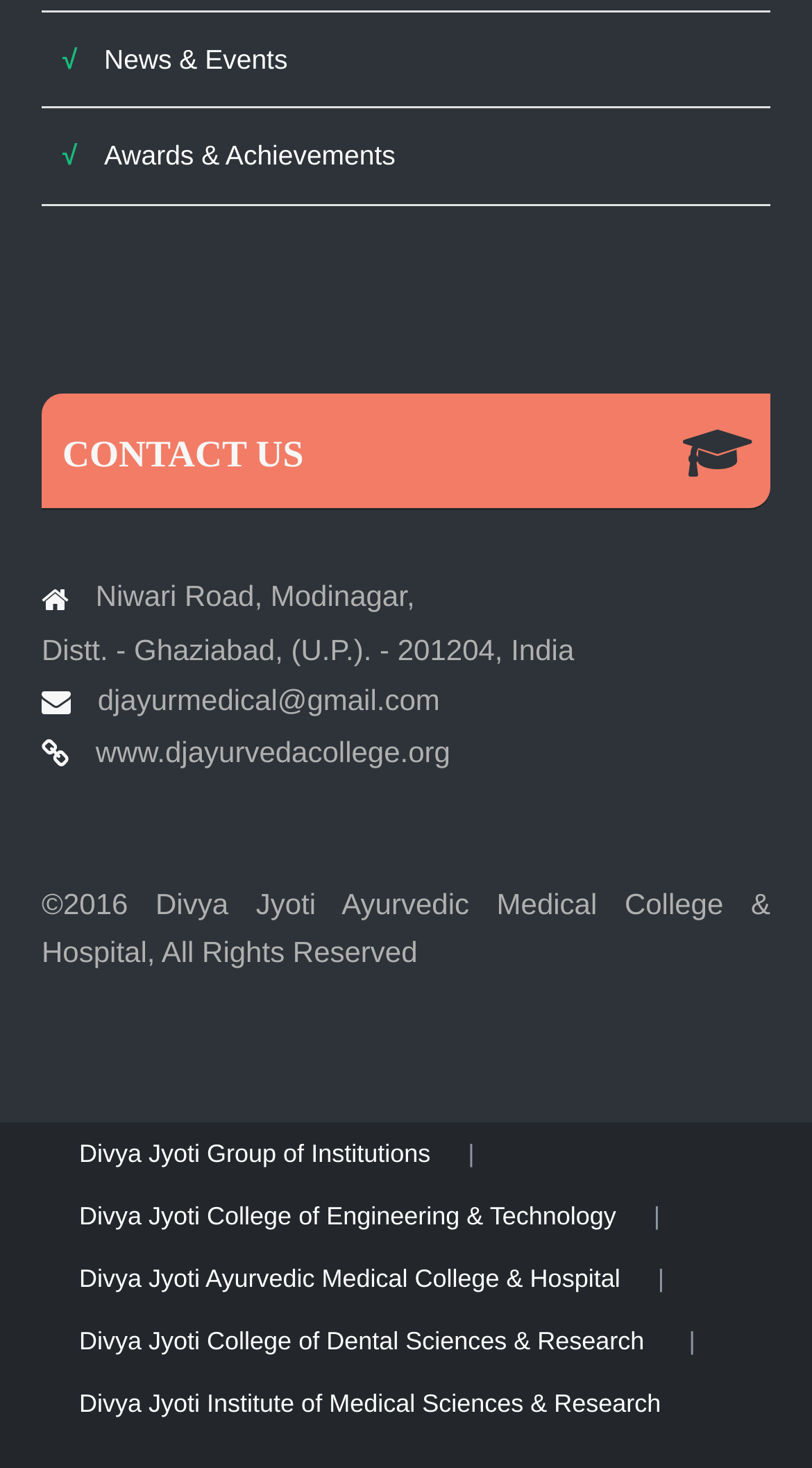Using the webpage screenshot and the element description djayurmedical@gmail.com, determine the bounding box coordinates. Specify the coordinates in the format (top-left x, top-left y, bottom-right x, bottom-right y) with values ranging from 0 to 1.

[0.051, 0.465, 0.542, 0.487]